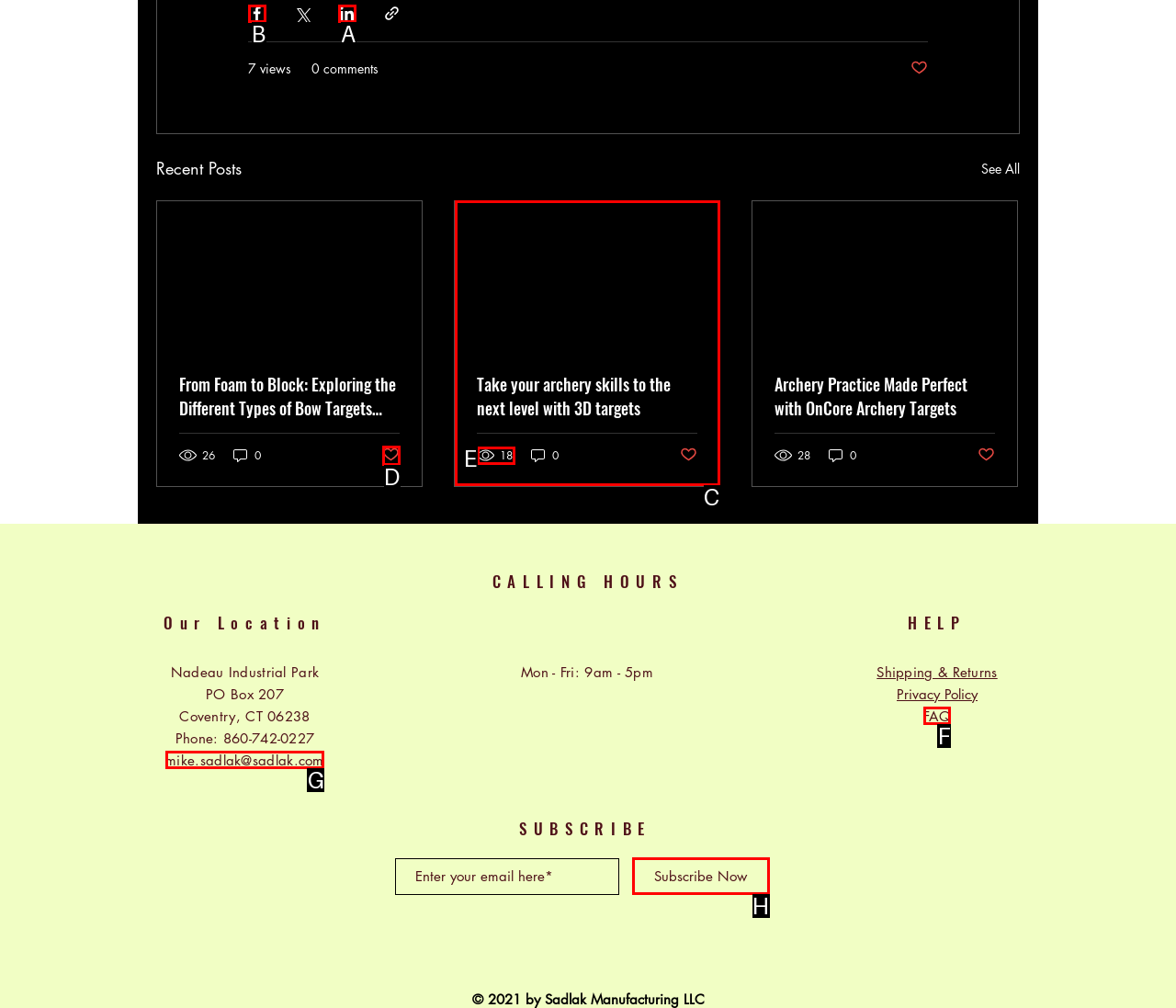Please indicate which HTML element should be clicked to fulfill the following task: Share via Facebook. Provide the letter of the selected option.

B